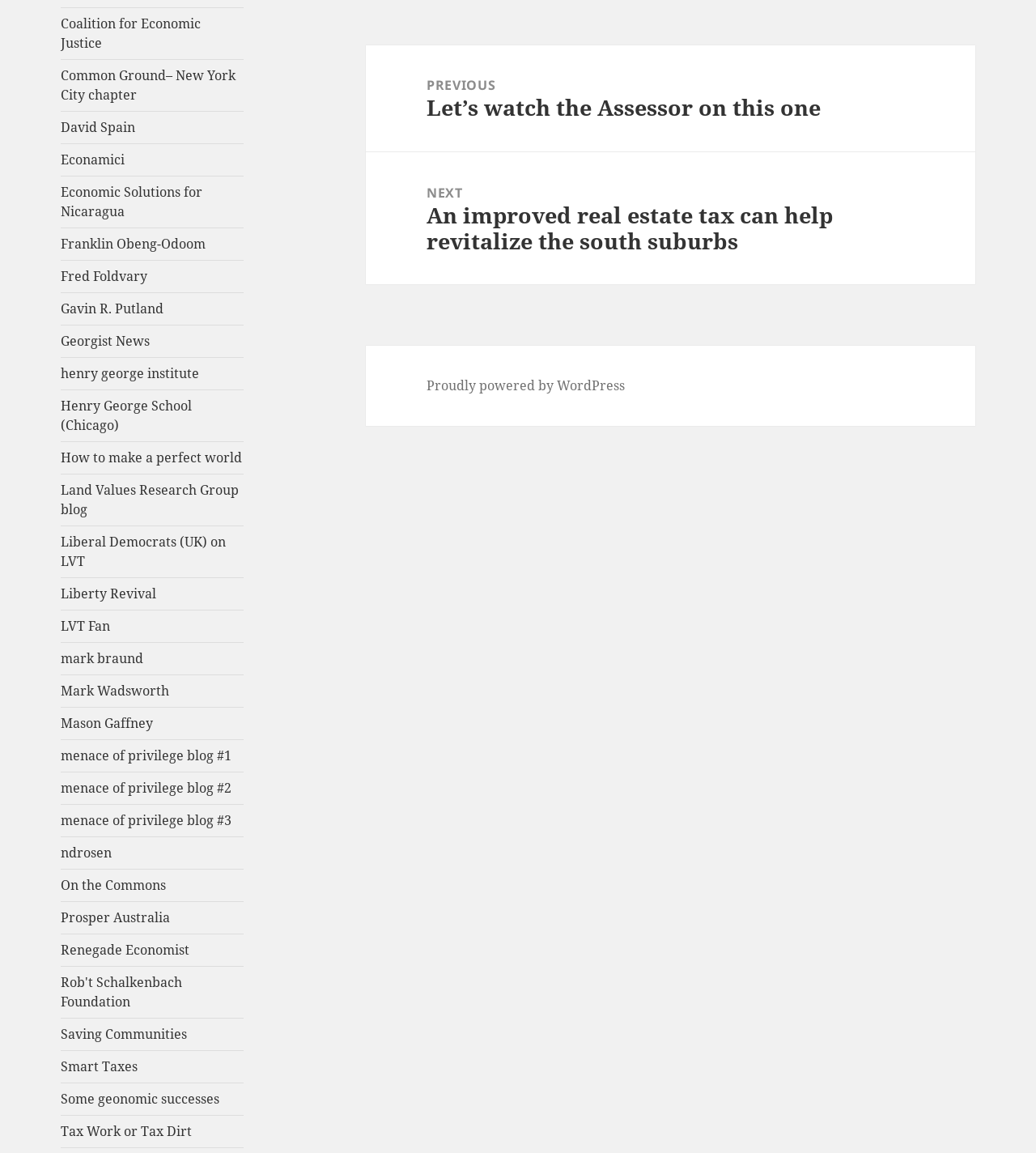Given the following UI element description: "Econamici", find the bounding box coordinates in the webpage screenshot.

[0.059, 0.131, 0.121, 0.146]